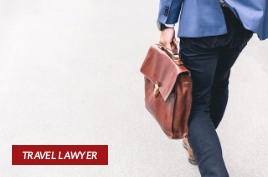What is the color of the person's blazer?
Refer to the image and give a detailed answer to the query.

The person is dressed in formal attire, featuring a tailored blue blazer and dark pants, which suggests a business or legal context.